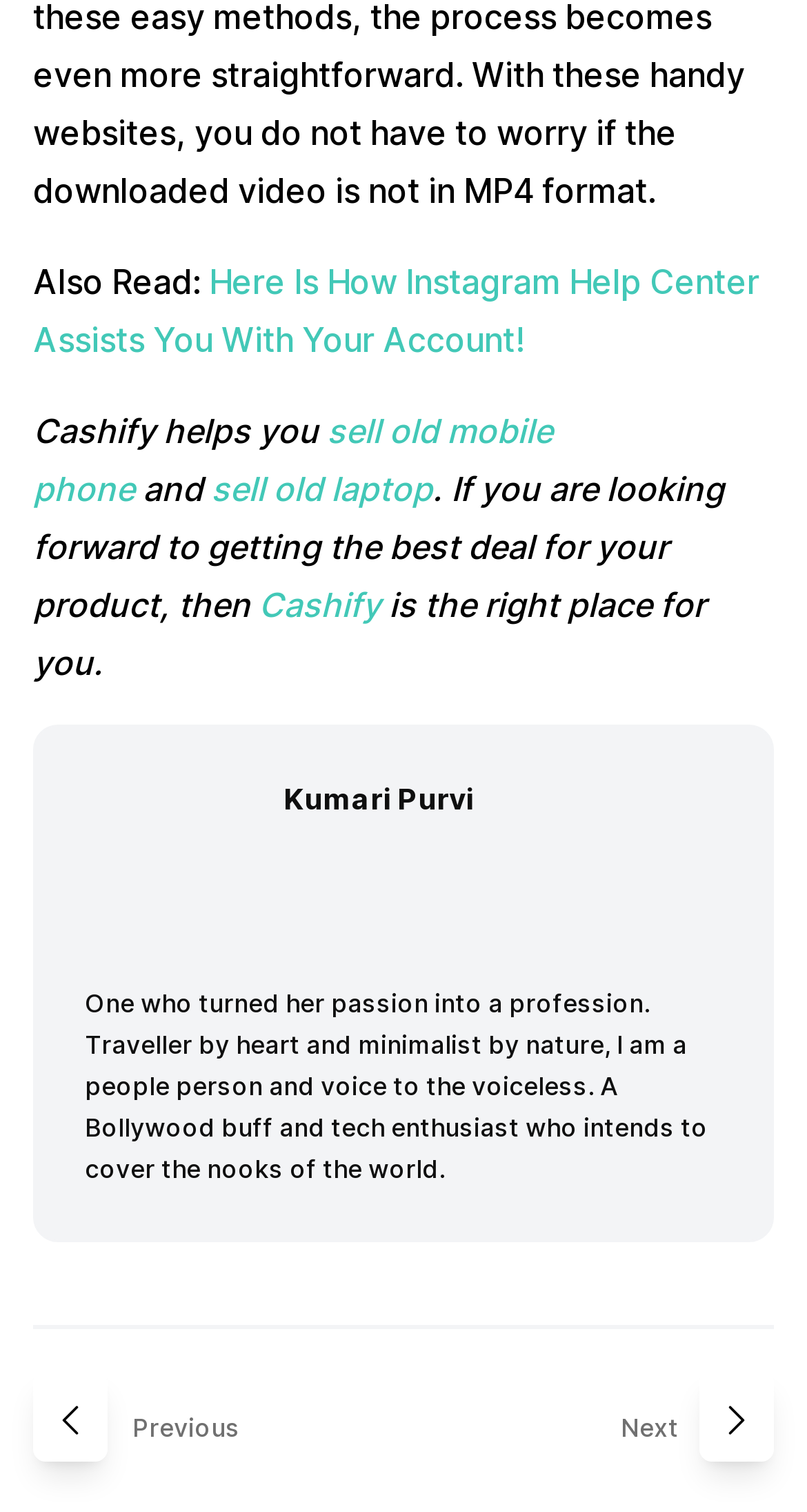Please identify the bounding box coordinates of the element I should click to complete this instruction: 'Click on 'Cashify' link'. The coordinates should be given as four float numbers between 0 and 1, like this: [left, top, right, bottom].

[0.321, 0.386, 0.482, 0.414]